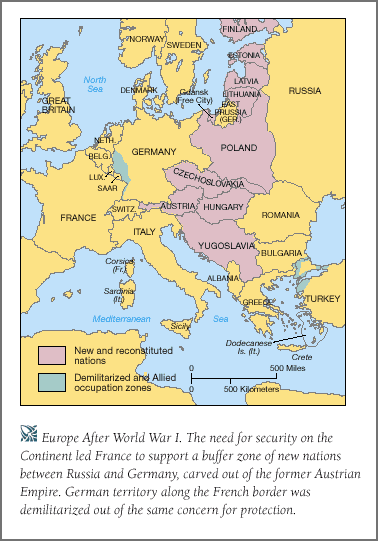Compose an extensive description of the image.

The image titled "Europe After World War I" presents a detailed map illustrating the geopolitical landscape of Europe following the end of the First World War. The map highlights the emergence of new nations created as buffer zones for security between Russia and Germany, specifically pointing out territories that were part of the former Austrian Empire. Key countries such as Poland, Czechoslovakia, and Yugoslavia are prominently featured, showcasing the significant territorial changes in the aftermath of the war. Demilitarized zones along the German-French border are also marked, reflecting the ongoing concerns for peace and protection in the region. The map serves as a visual representation of the complex reconfiguration of European borders, emphasizing the necessity for a new order and the establishment of national identities post-conflict. Accompanying the map is a brief explanation that contextualizes these changes, highlighting the strategic motivations behind the restructuring aimed at preventing future conflicts.